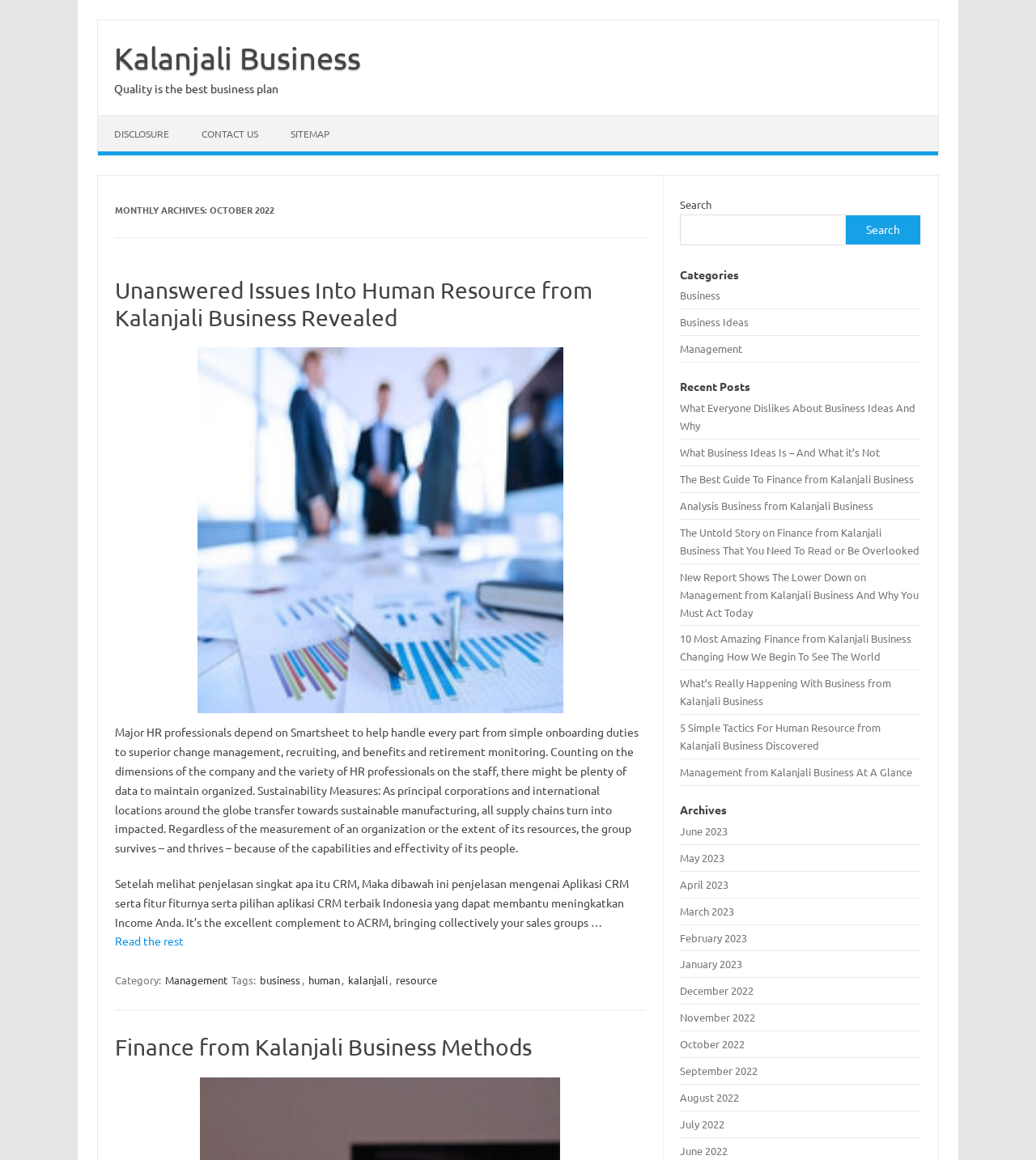Identify the bounding box coordinates of the clickable region required to complete the instruction: "Search for something". The coordinates should be given as four float numbers within the range of 0 and 1, i.e., [left, top, right, bottom].

[0.657, 0.185, 0.817, 0.211]